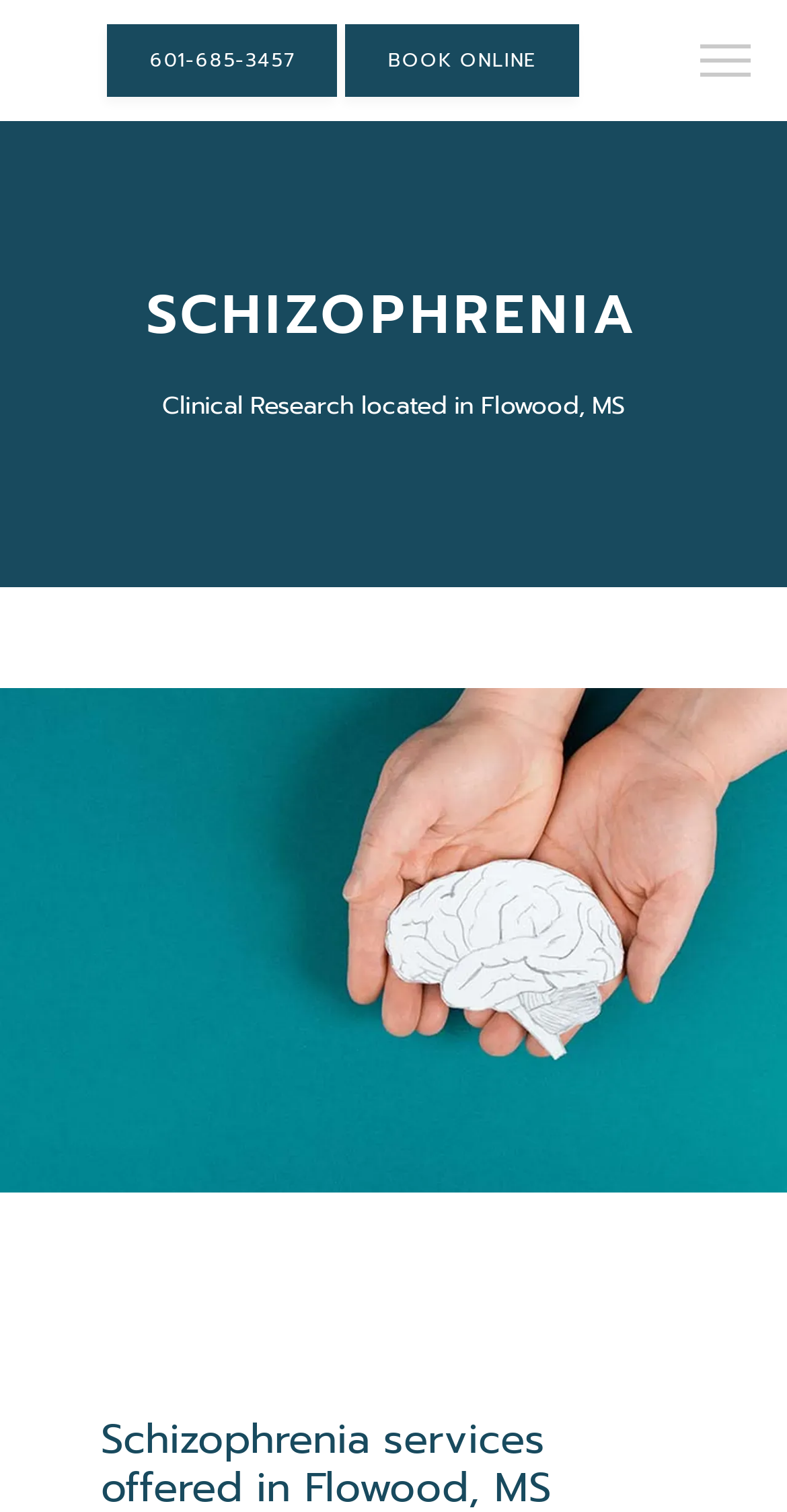Find the bounding box coordinates of the element's region that should be clicked in order to follow the given instruction: "Explore accessibility options". The coordinates should consist of four float numbers between 0 and 1, i.e., [left, top, right, bottom].

[0.062, 0.793, 0.174, 0.854]